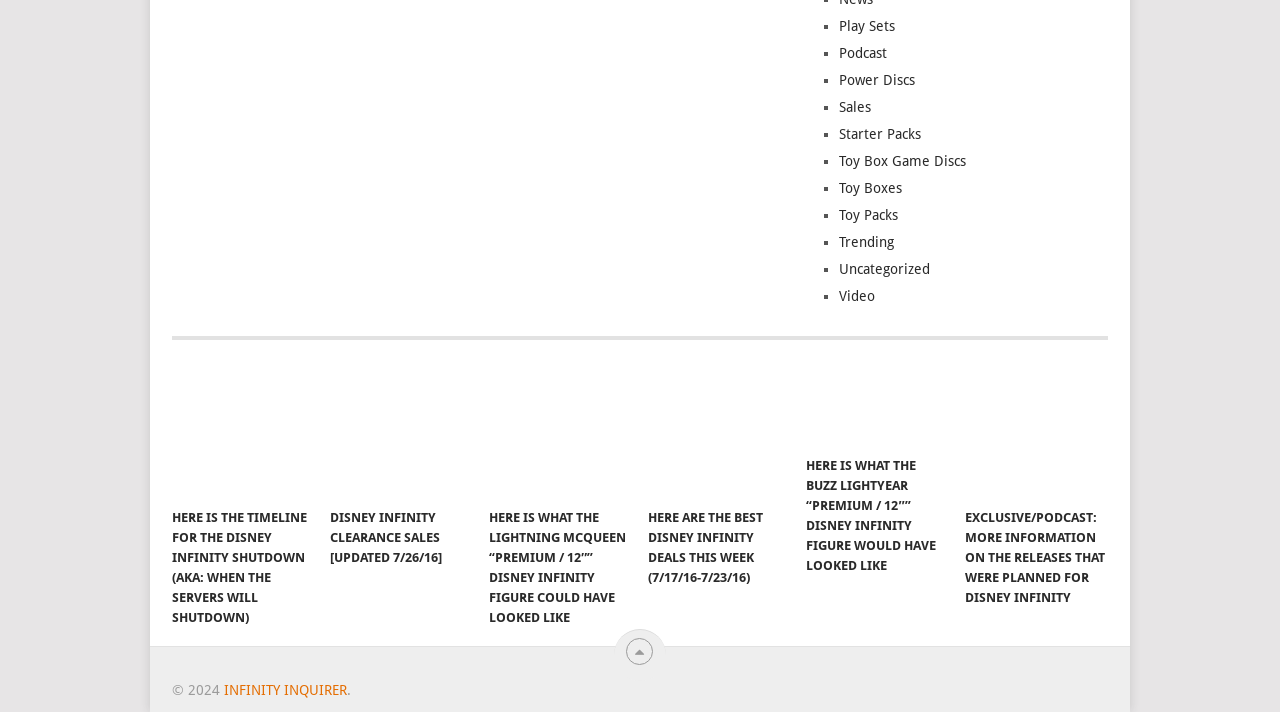Provide the bounding box coordinates of the section that needs to be clicked to accomplish the following instruction: "Click on Play Sets."

[0.656, 0.025, 0.699, 0.048]